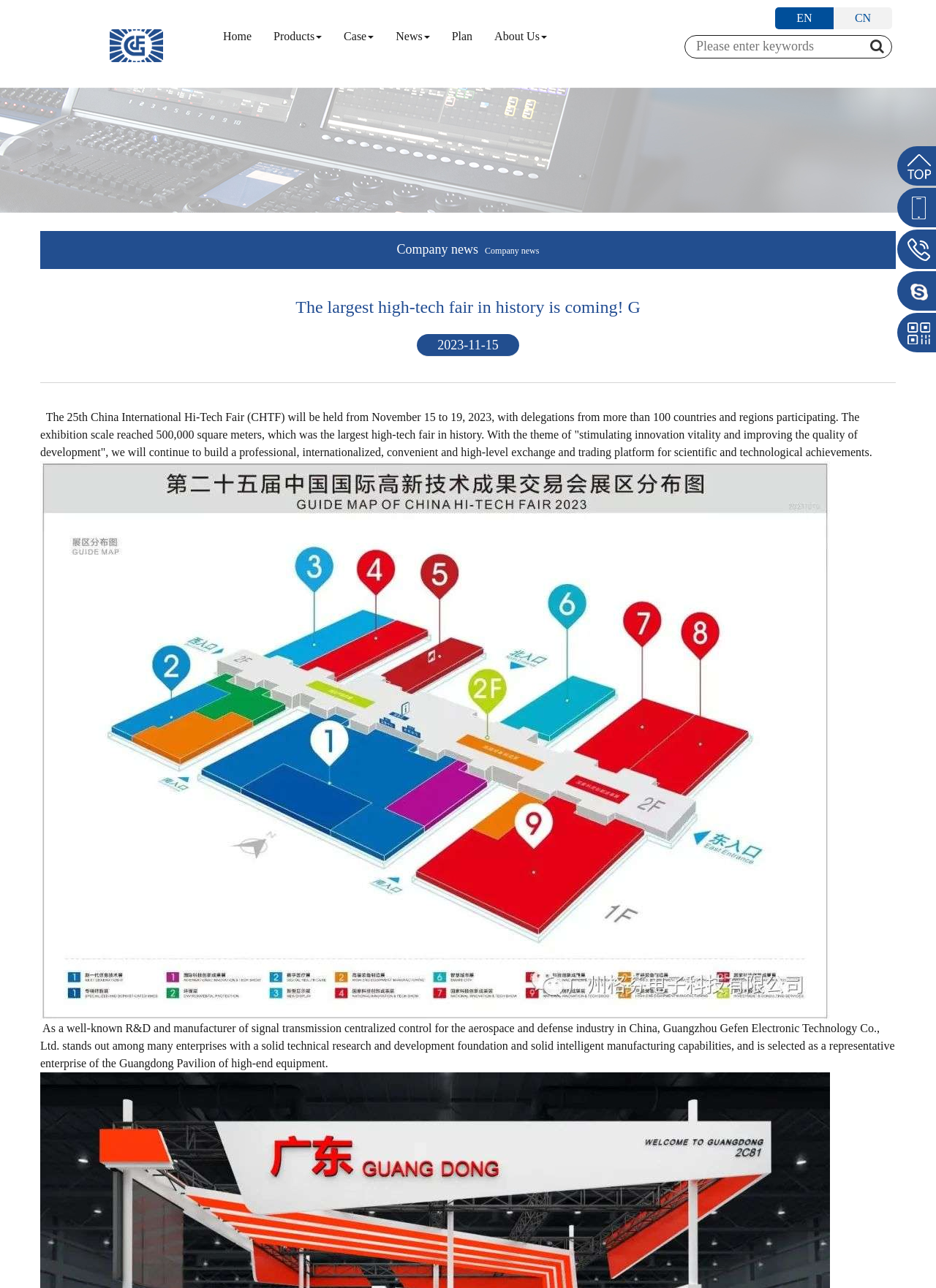Explain the webpage's design and content in an elaborate manner.

The webpage appears to be the homepage of a company, G-Geffen Maxtrix Control System Manufactory CN, which is a high-tech manufacturer. At the top, there is a banner with a link and an image, likely a logo. Below the banner, there is a navigation menu with six links: Home, Products, Case, News, Plan, and About Us, which are evenly spaced and aligned horizontally.

On the right side of the navigation menu, there are two language options, EN and CN, which are placed side by side. Below the navigation menu, there is a search bar with a placeholder text "Please enter keywords".

The main content of the page is divided into two sections. The first section has a title "Company news" and features a news article with a title "The largest high-tech fair in history is coming! G" and a date "2023-11-15". The article describes the 25th China International Hi-Tech Fair, which will be held from November 15 to 19, 2023.

The second section is a brief introduction to the company, Guangzhou Gefen Electronic Technology Co., Ltd., which is a well-known R&D and manufacturer of signal transmission centralized control for the aerospace and defense industry in China. The company is selected as a representative enterprise of the Guangdong Pavilion of high-end equipment.

At the bottom of the page, there are five small images, likely thumbnails, which are aligned horizontally and placed near the right edge of the page.